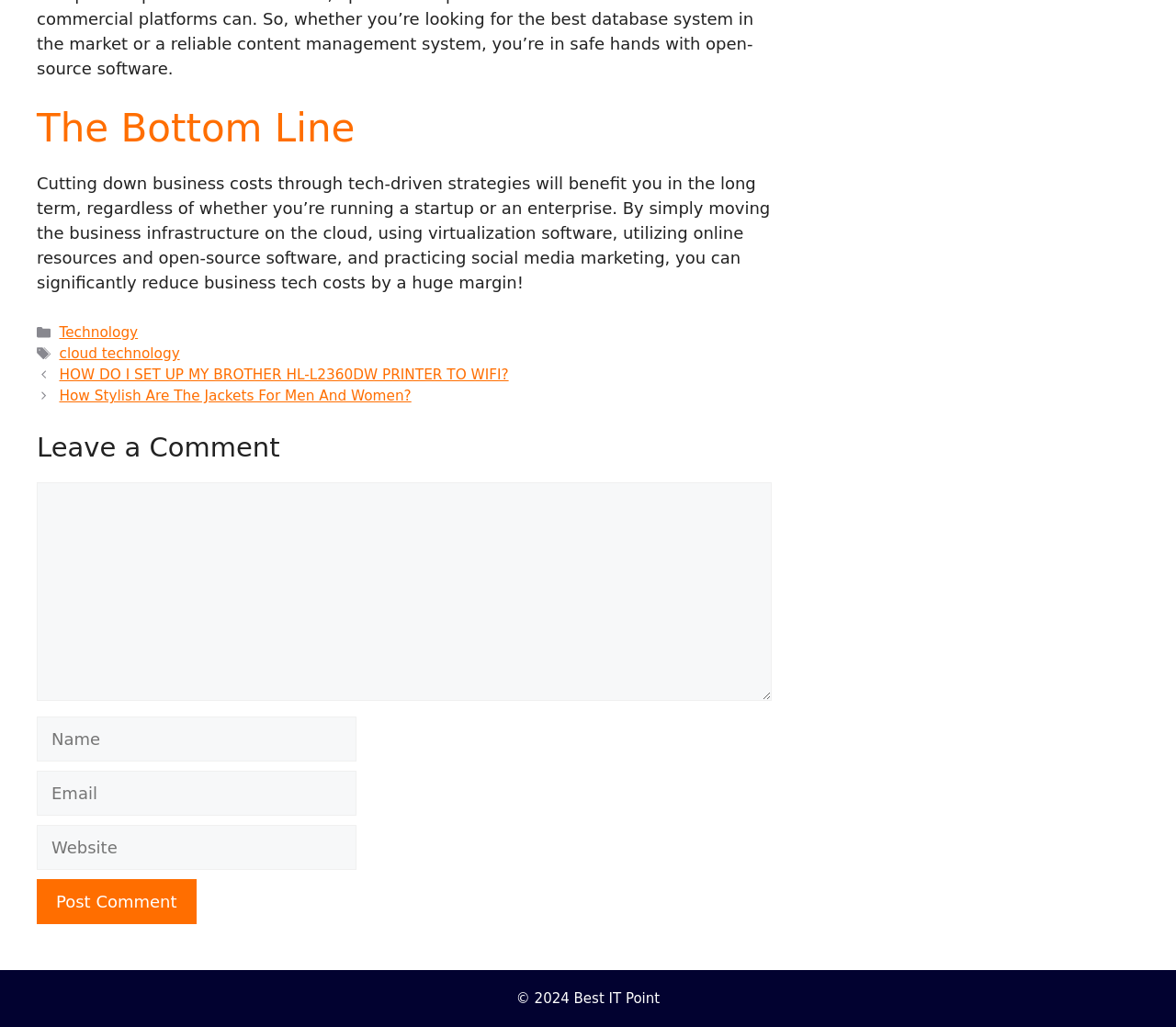What is the name of the website?
Please provide a comprehensive answer based on the information in the image.

The name of the website can be determined by looking at the StaticText element with the text '© 2024 Best IT Point' which is a footer element on the webpage.